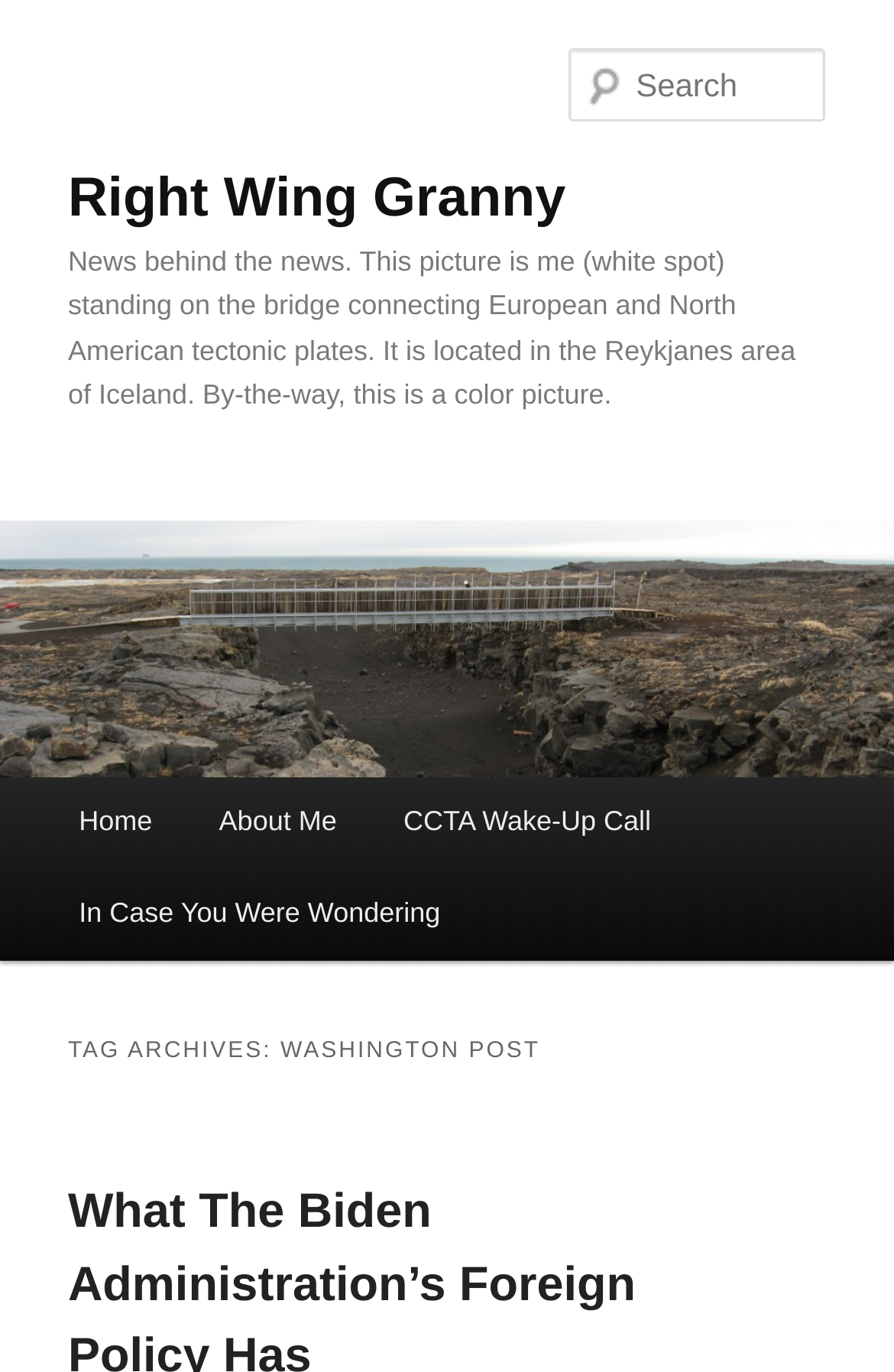What is the purpose of the 'Search' textbox? Please answer the question using a single word or phrase based on the image.

To search the blog